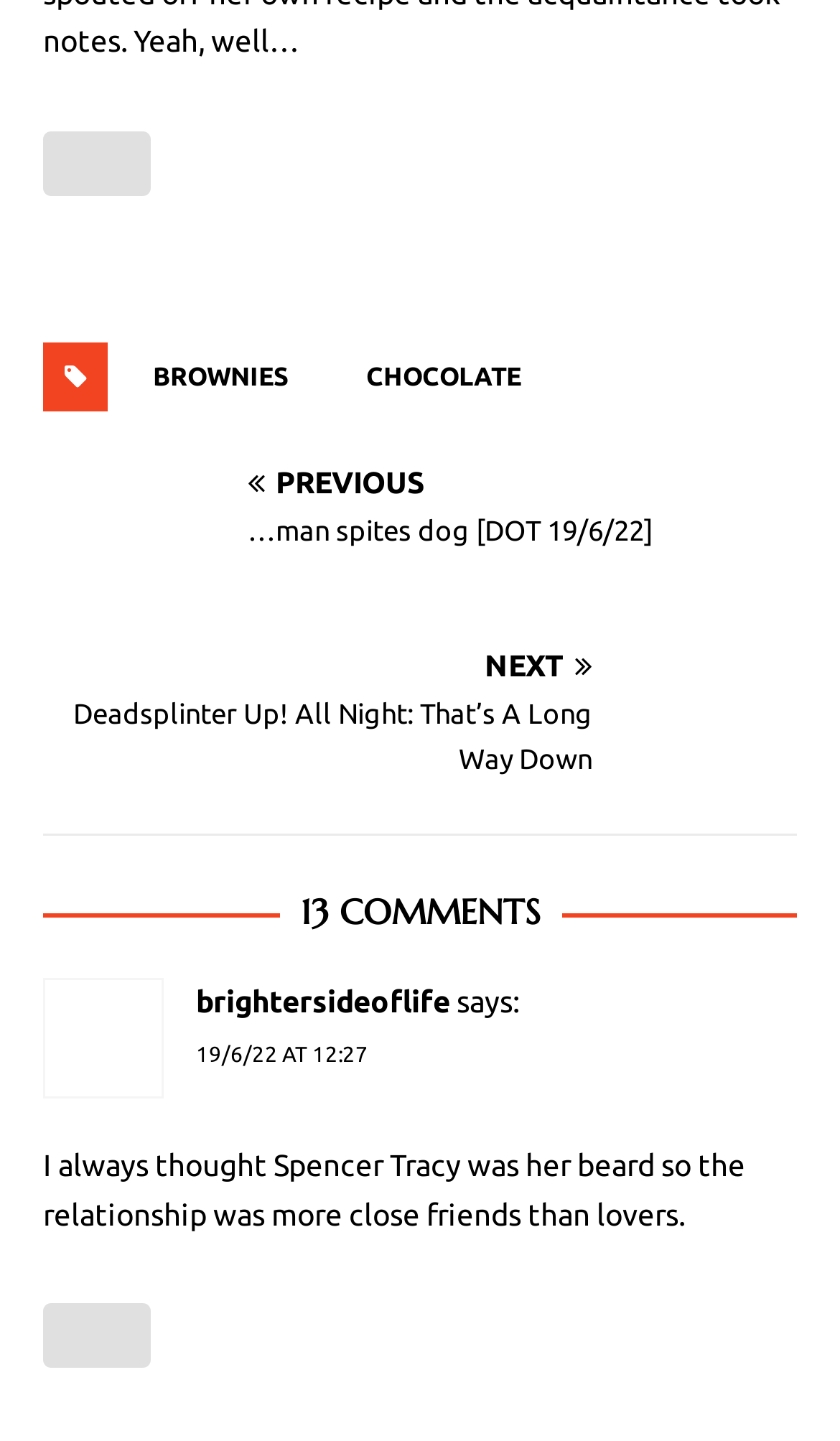What is the category of the first link?
Answer the question with a single word or phrase by looking at the picture.

BROWNIES